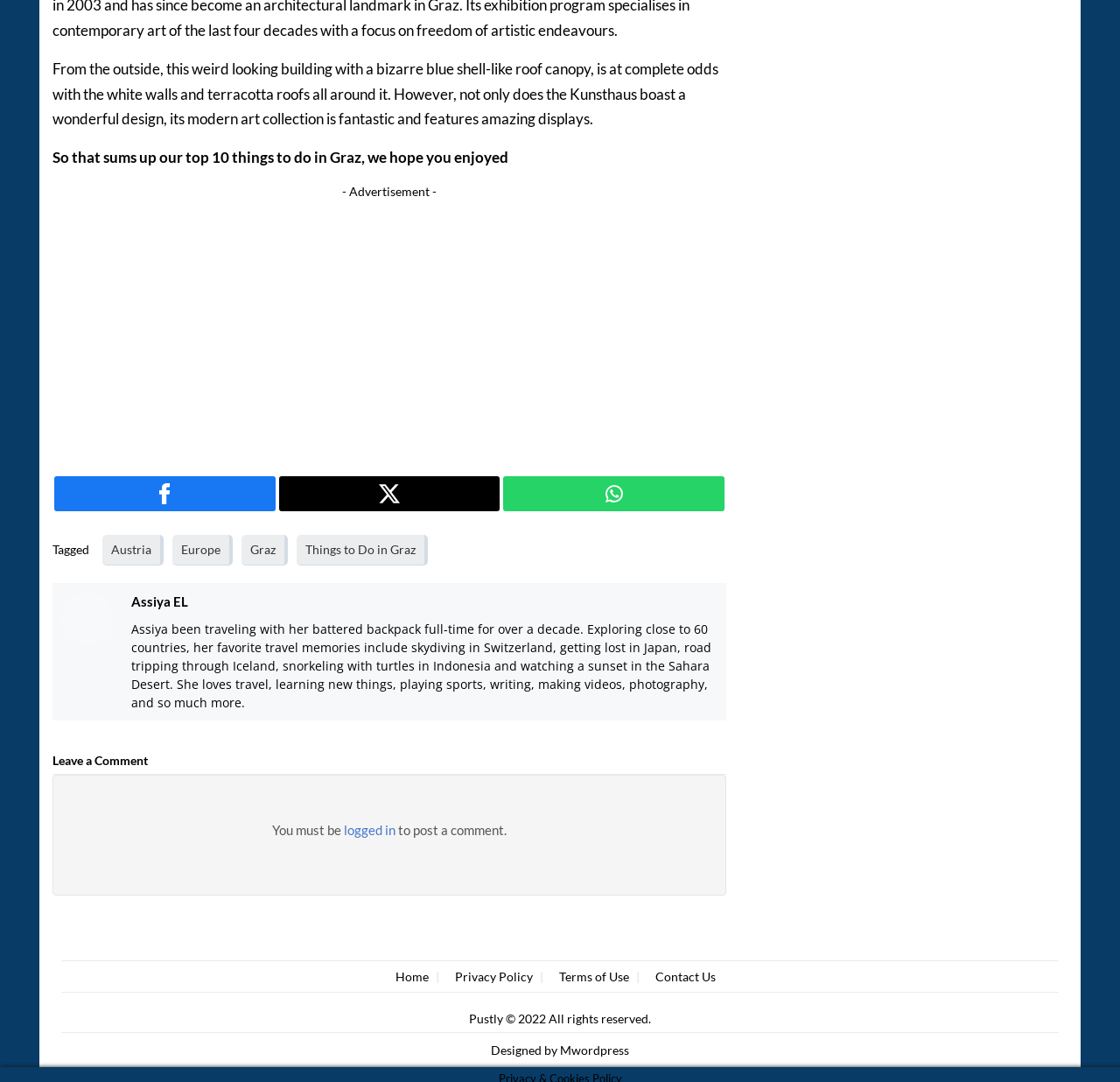What is the position of the link 'Graz' in the list of tags?
Using the image as a reference, give a one-word or short phrase answer.

3